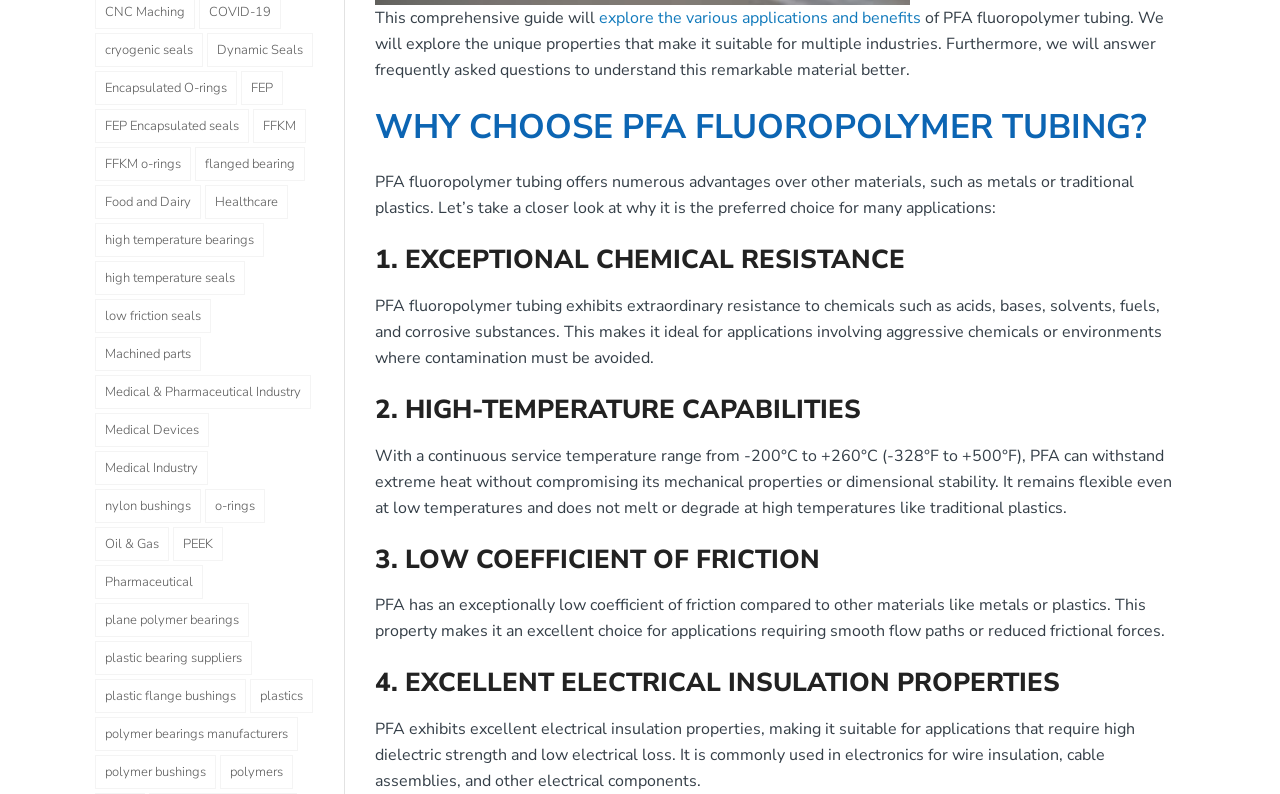Please answer the following question using a single word or phrase: What is the benefit of PFA fluoropolymer tubing in terms of chemical resistance?

Exceptional chemical resistance